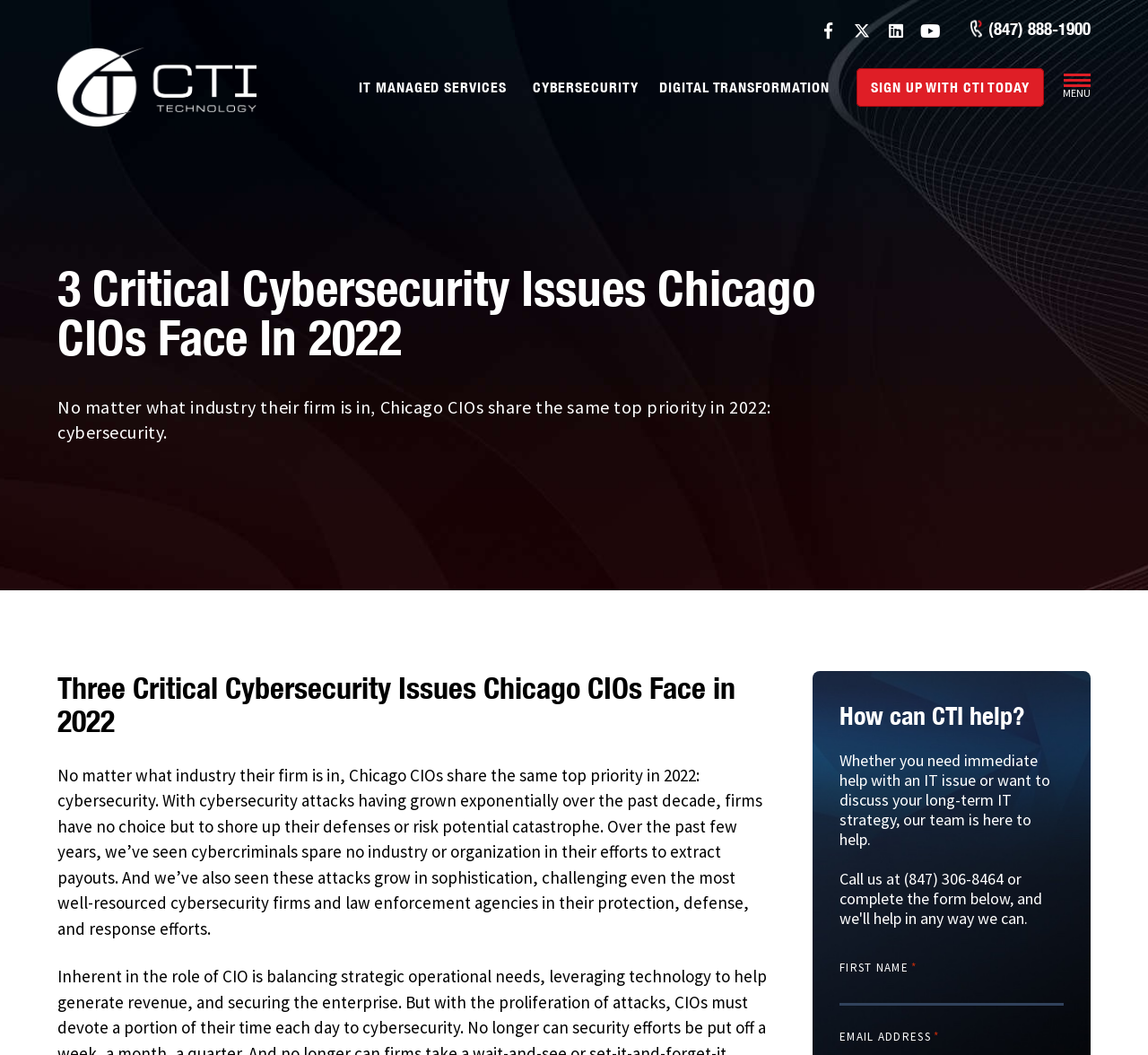Please provide a detailed answer to the question below by examining the image:
What is the purpose of the form at the bottom?

I looked at the form at the bottom of the webpage and found that it has fields for 'FIRST NAME' and 'EMAIL ADDRESS'. This suggests that the purpose of the form is to allow users to contact CTI, likely to inquire about their services or to request more information.